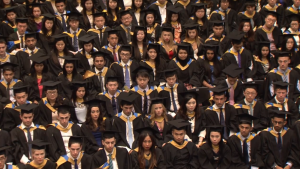What do the blue and gold stoles symbolize?
Make sure to answer the question with a detailed and comprehensive explanation.

According to the caption, the blue and gold stoles 'symbolize their achievement and connection to the institution', indicating that they represent the graduates' accomplishments and affiliation with Macquarie University.